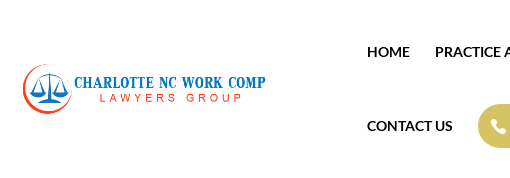Detail the scene depicted in the image with as much precision as possible.

The image features the logo of the "Charlotte NC Work Comp Lawyers Group," prominently displayed in a vibrant color scheme. The logo incorporates elements like balanced scales, symbolizing justice and law, set against a circular design that includes a combination of red and blue hues. This visual representation signifies the group’s focus on workers' compensation legal services in Charlotte, North Carolina. The surrounding navigation links include options like 'HOME,' 'PRACTICE AREA,' and 'CONTACT US,' indicating key areas for user interaction on the website. The logo serves as a visual anchor, connecting users to the important resources and expert legal assistance offered by the group.